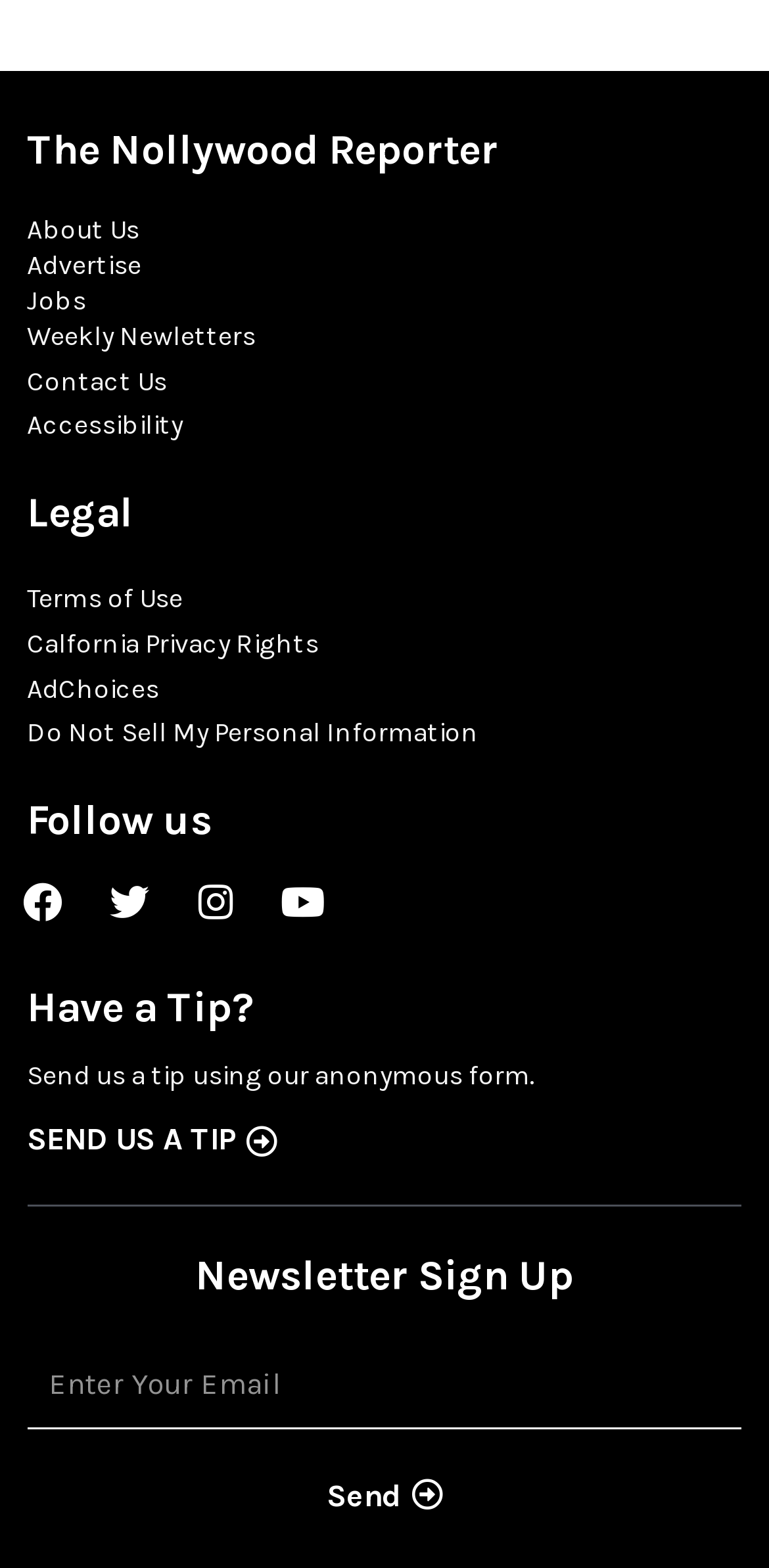Please identify the bounding box coordinates of the clickable element to fulfill the following instruction: "Click on Facebook". The coordinates should be four float numbers between 0 and 1, i.e., [left, top, right, bottom].

[0.004, 0.551, 0.107, 0.601]